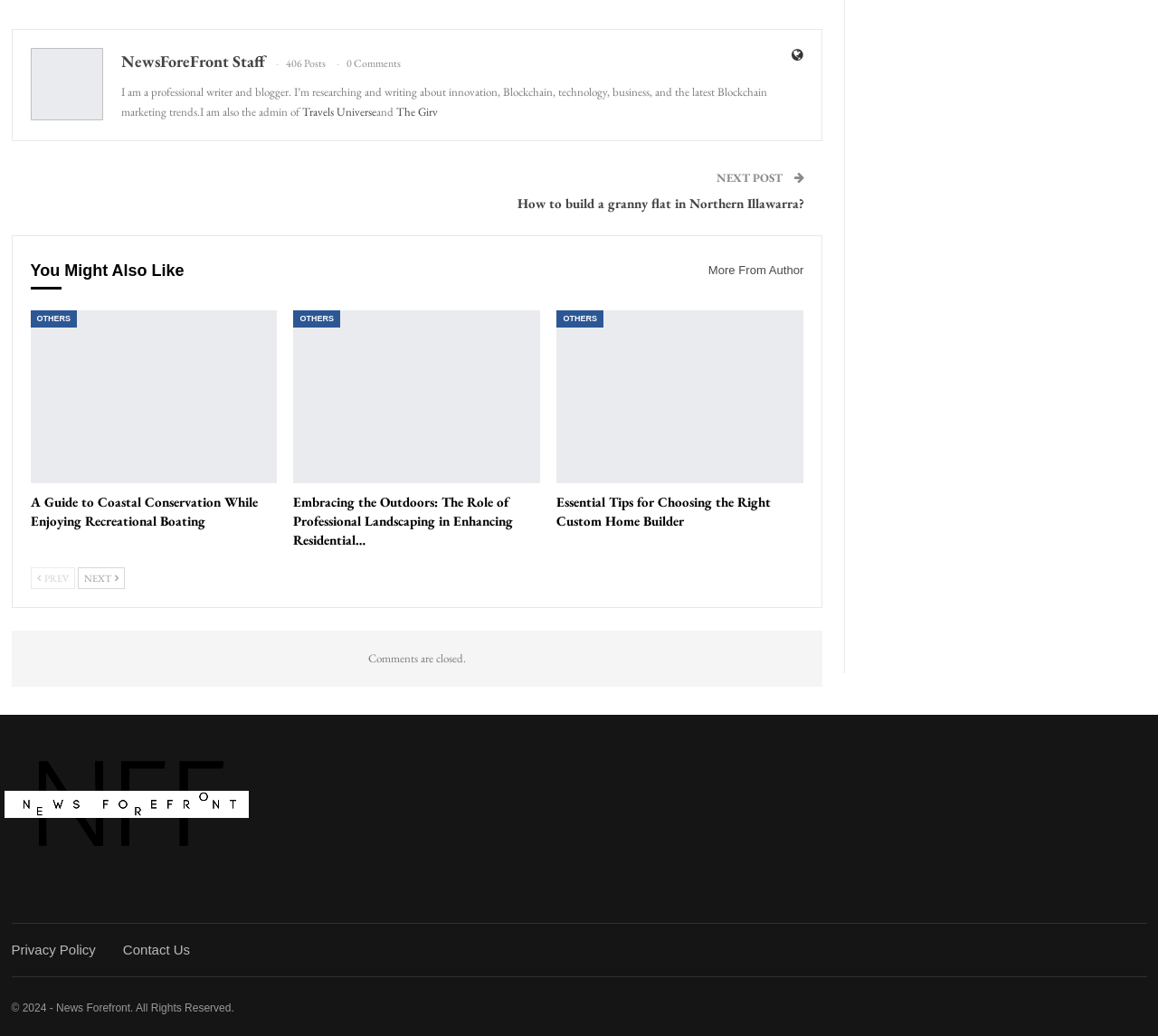Please identify the coordinates of the bounding box for the clickable region that will accomplish this instruction: "Go to previous page".

[0.026, 0.548, 0.064, 0.568]